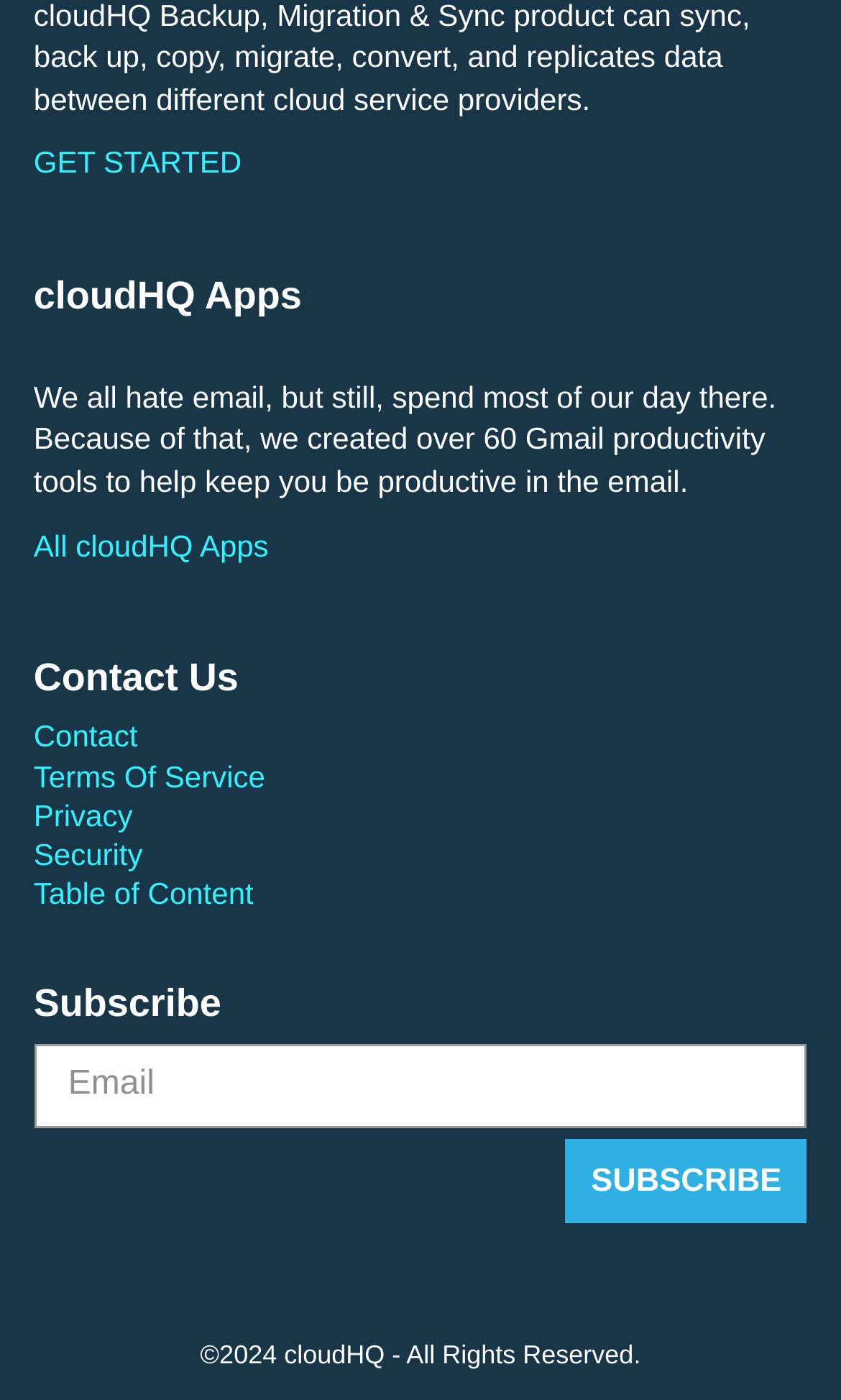What is the text on the 'Subscribe' button?
Based on the visual, give a brief answer using one word or a short phrase.

SUBSCRIBE